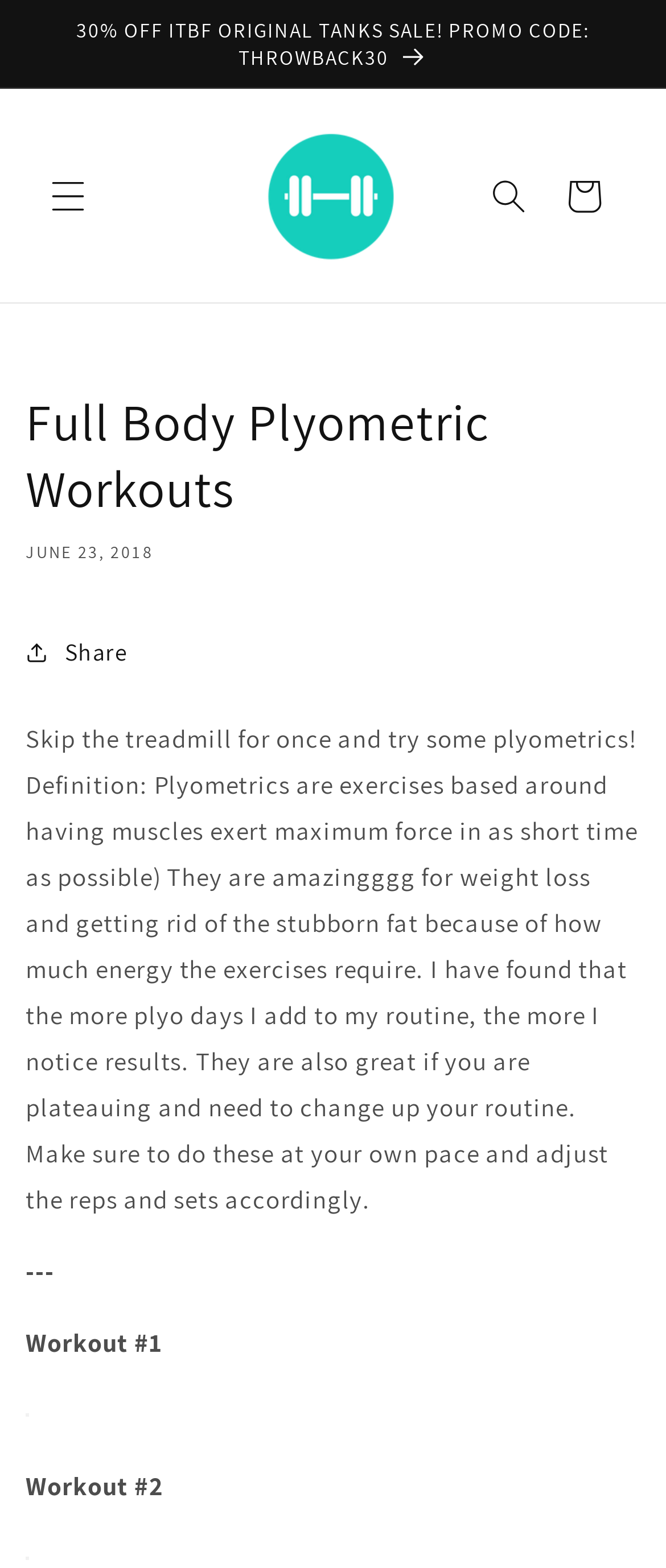What is the name of the website?
Answer the question with a single word or phrase by looking at the picture.

Inspired To Be Fit